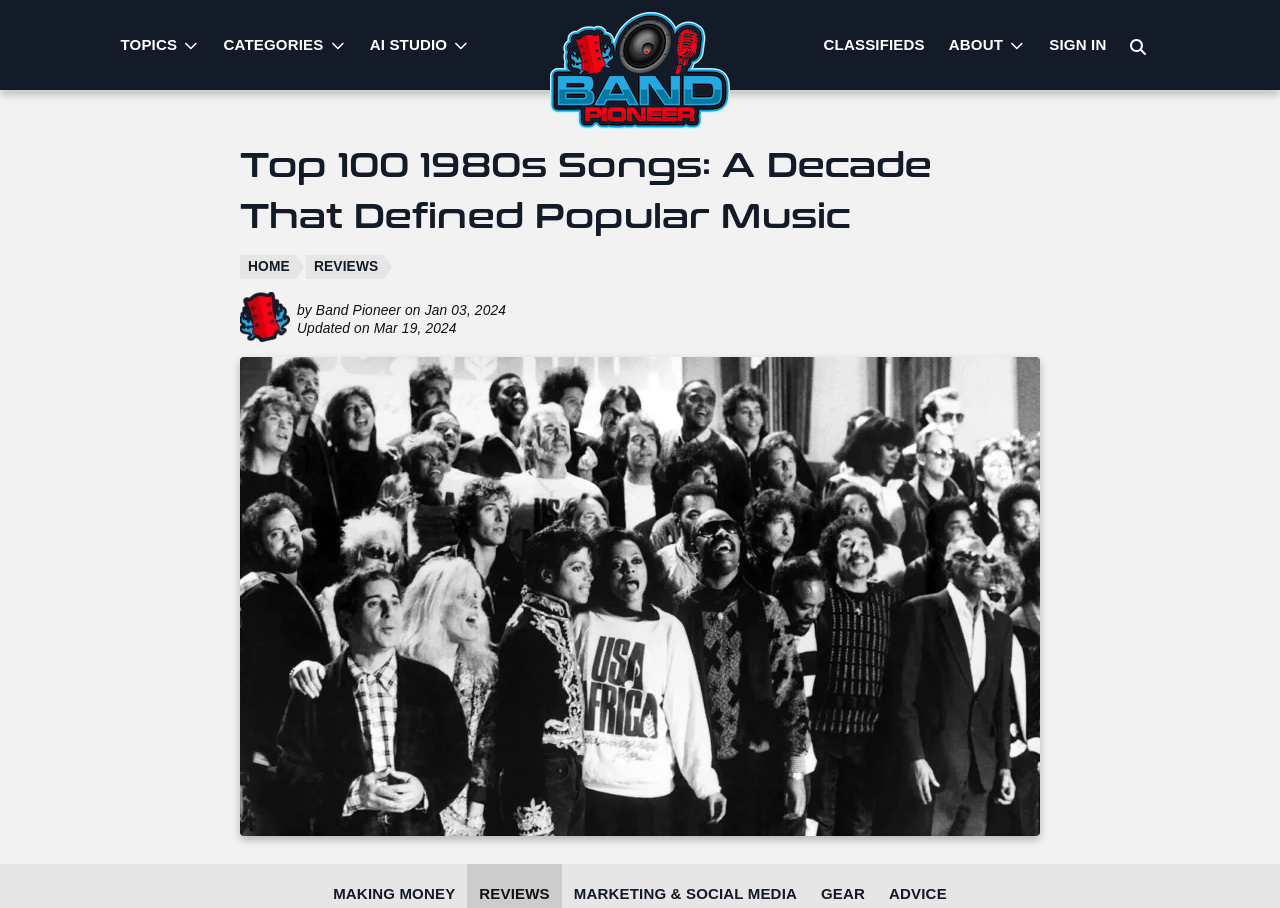Determine the bounding box coordinates of the area to click in order to meet this instruction: "Go to the About page".

[0.732, 0.0, 0.81, 0.099]